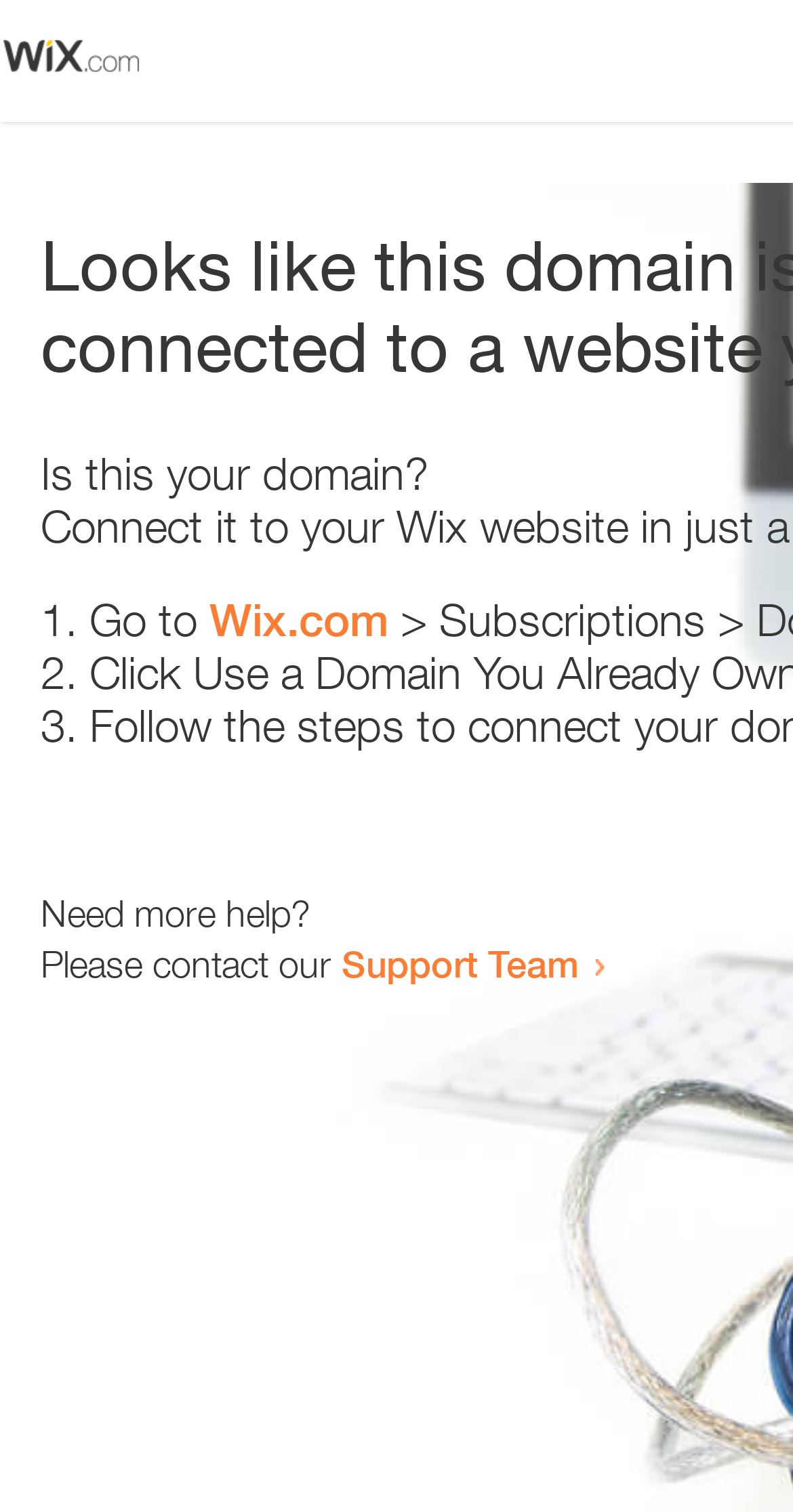Please give a succinct answer to the question in one word or phrase:
What is the support team contact method?

Contact link